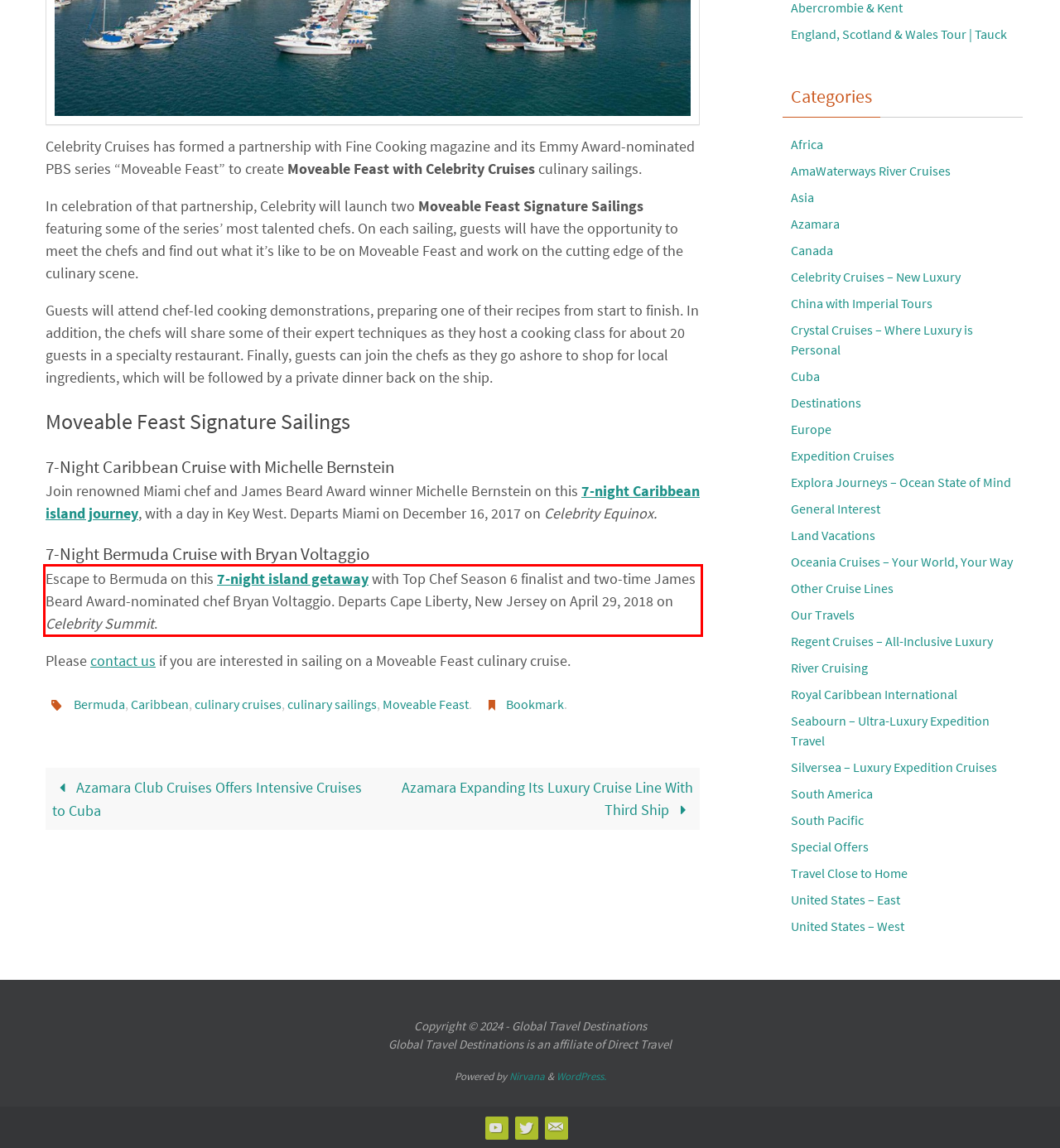You are provided with a screenshot of a webpage that includes a UI element enclosed in a red rectangle. Extract the text content inside this red rectangle.

Escape to Bermuda on this 7-night island getaway with Top Chef Season 6 finalist and two-time James Beard Award-nominated chef Bryan Voltaggio. Departs Cape Liberty, New Jersey on April 29, 2018 on Celebrity Summit.